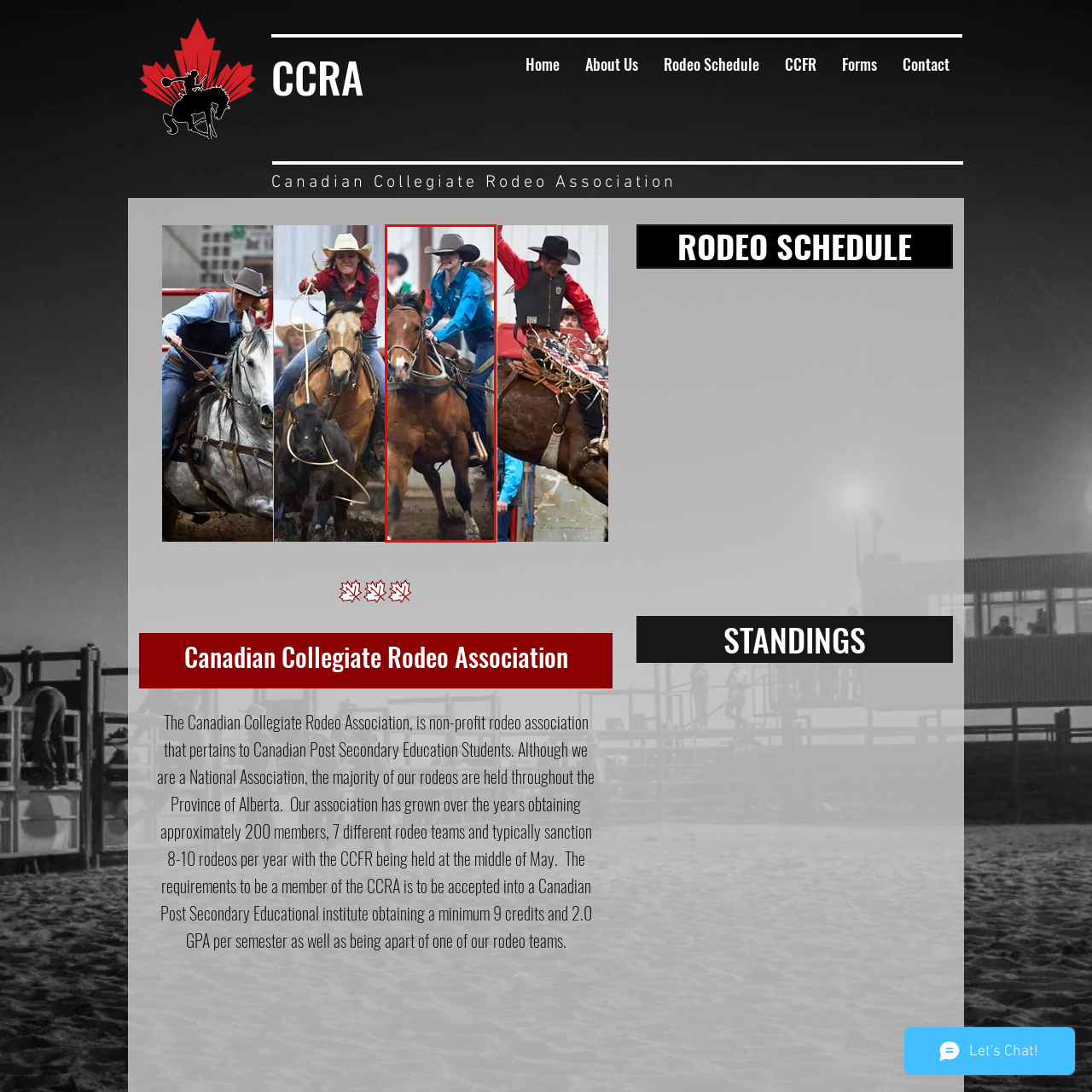Detail the features and elements seen in the red-circled portion of the image.

The image captures an exciting moment from a rodeo event, featuring a female cowboy in a vibrant blue shirt riding a brown horse. The rider, wearing a cowboy hat, demonstrates skill and control as she guides the horse through the arena. The background suggests a lively atmosphere with blurred figures of spectators and fellow participants, emphasizing the energetic spirit of rodeo culture. The horse's strong physique and the rider's focused expression illustrate the partnership essential in rodeo sports. This image is part of the Canadian Collegiate Rodeo Association's collection, highlighting the engaging experiences of college-level rodeo competitions.